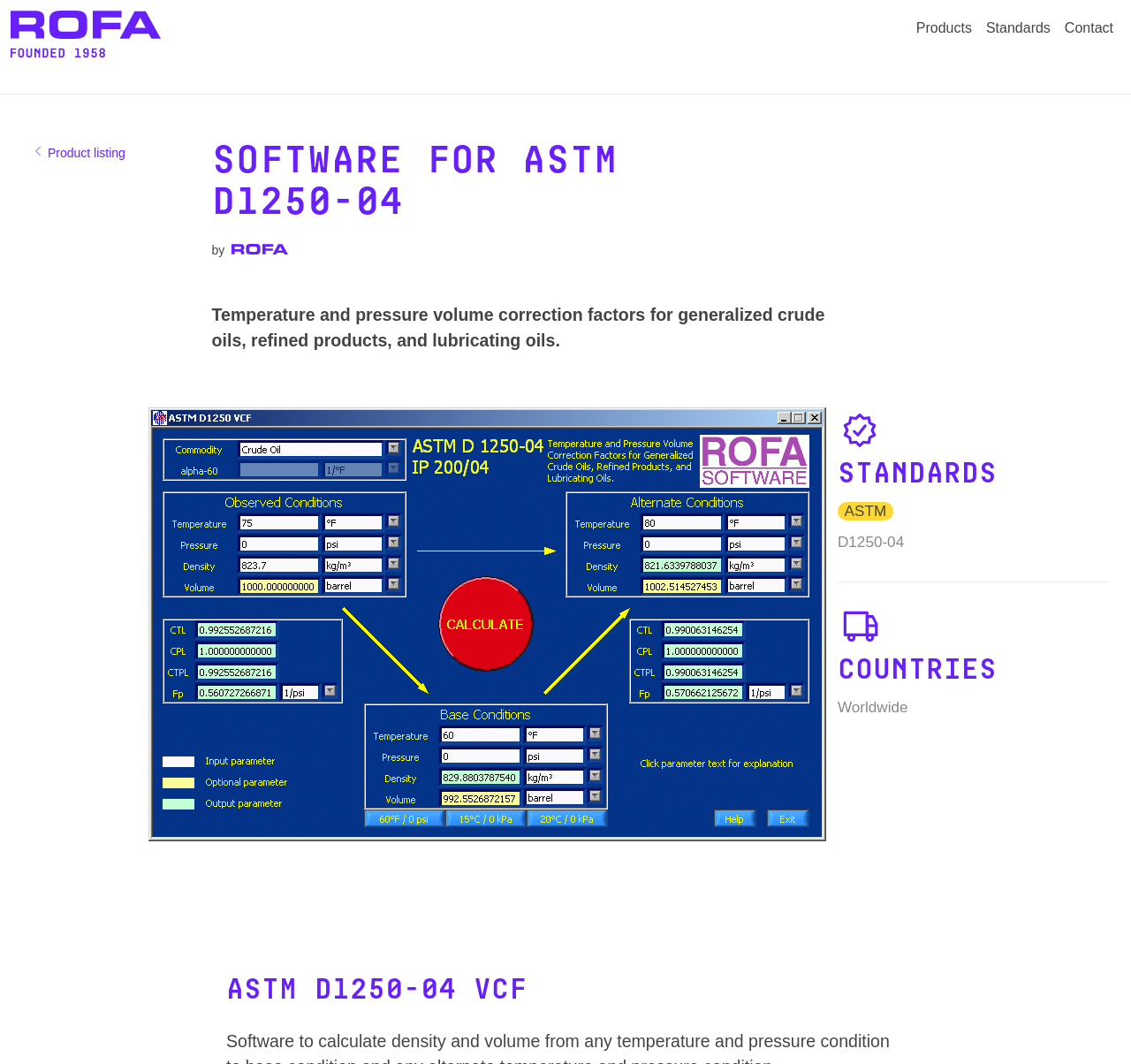What is the software for?
Based on the image, answer the question in a detailed manner.

Based on the webpage, the software is for ASTM D1250-04, which is a standard for temperature and pressure volume correction factors for generalized crude oils, refined products, and lubricating oils.